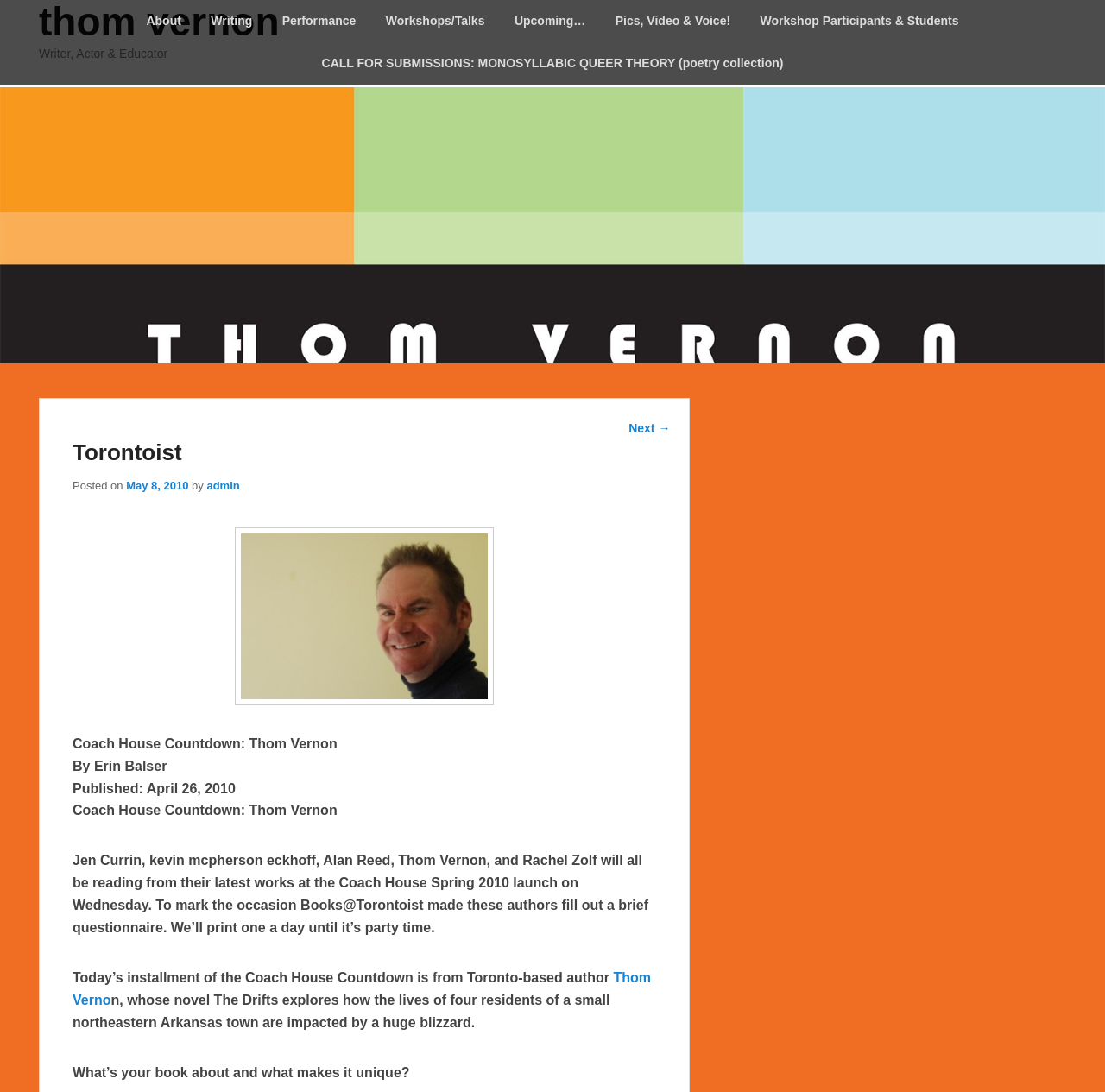Please locate the bounding box coordinates of the element's region that needs to be clicked to follow the instruction: "Click on the 'About' link". The bounding box coordinates should be provided as four float numbers between 0 and 1, i.e., [left, top, right, bottom].

[0.121, 0.0, 0.176, 0.039]